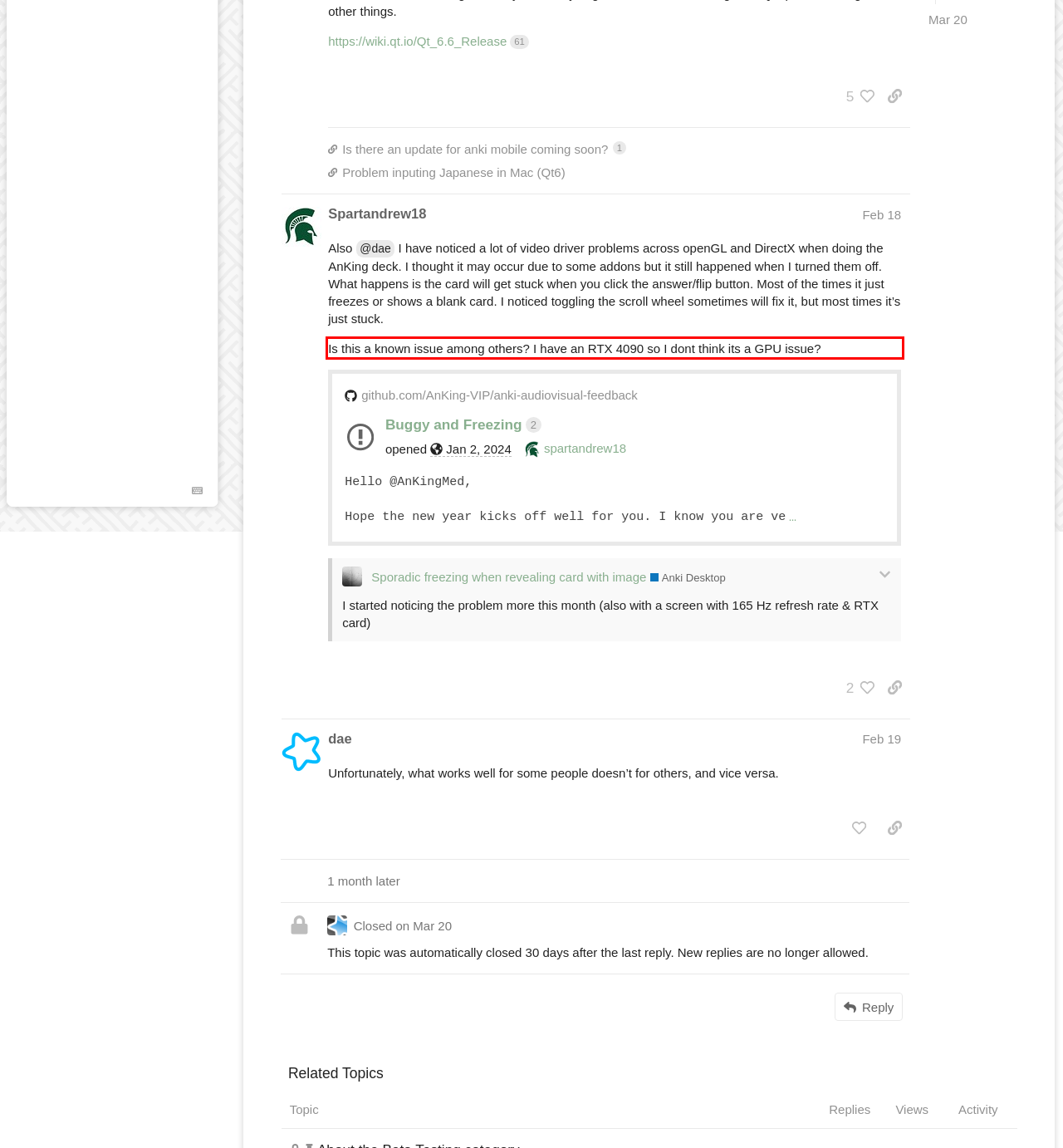You have a screenshot of a webpage where a UI element is enclosed in a red rectangle. Perform OCR to capture the text inside this red rectangle.

Is this a known issue among others? I have an RTX 4090 so I dont think its a GPU issue?